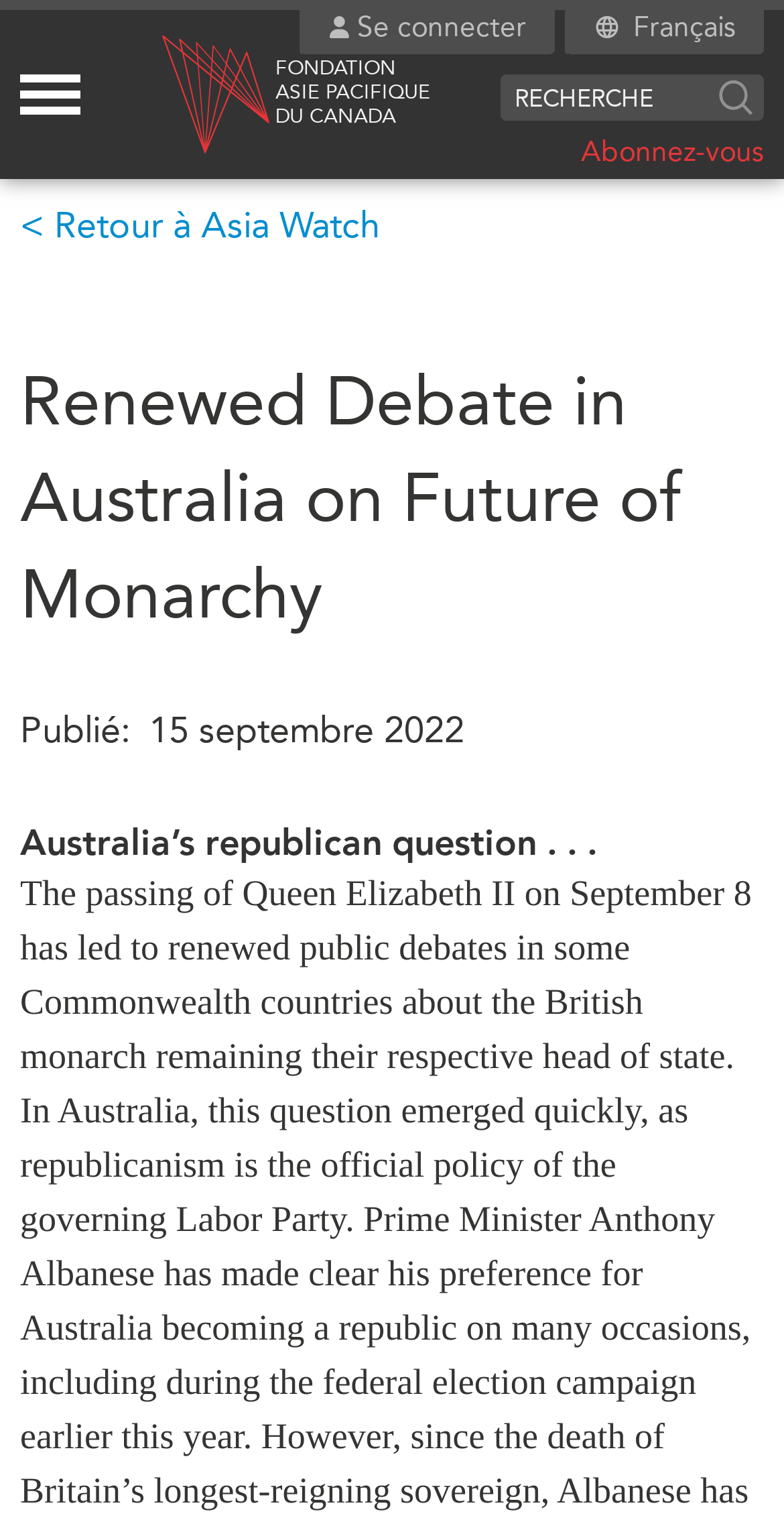Please determine the bounding box coordinates of the section I need to click to accomplish this instruction: "Go to the Asia Watch page".

[0.026, 0.134, 0.485, 0.162]